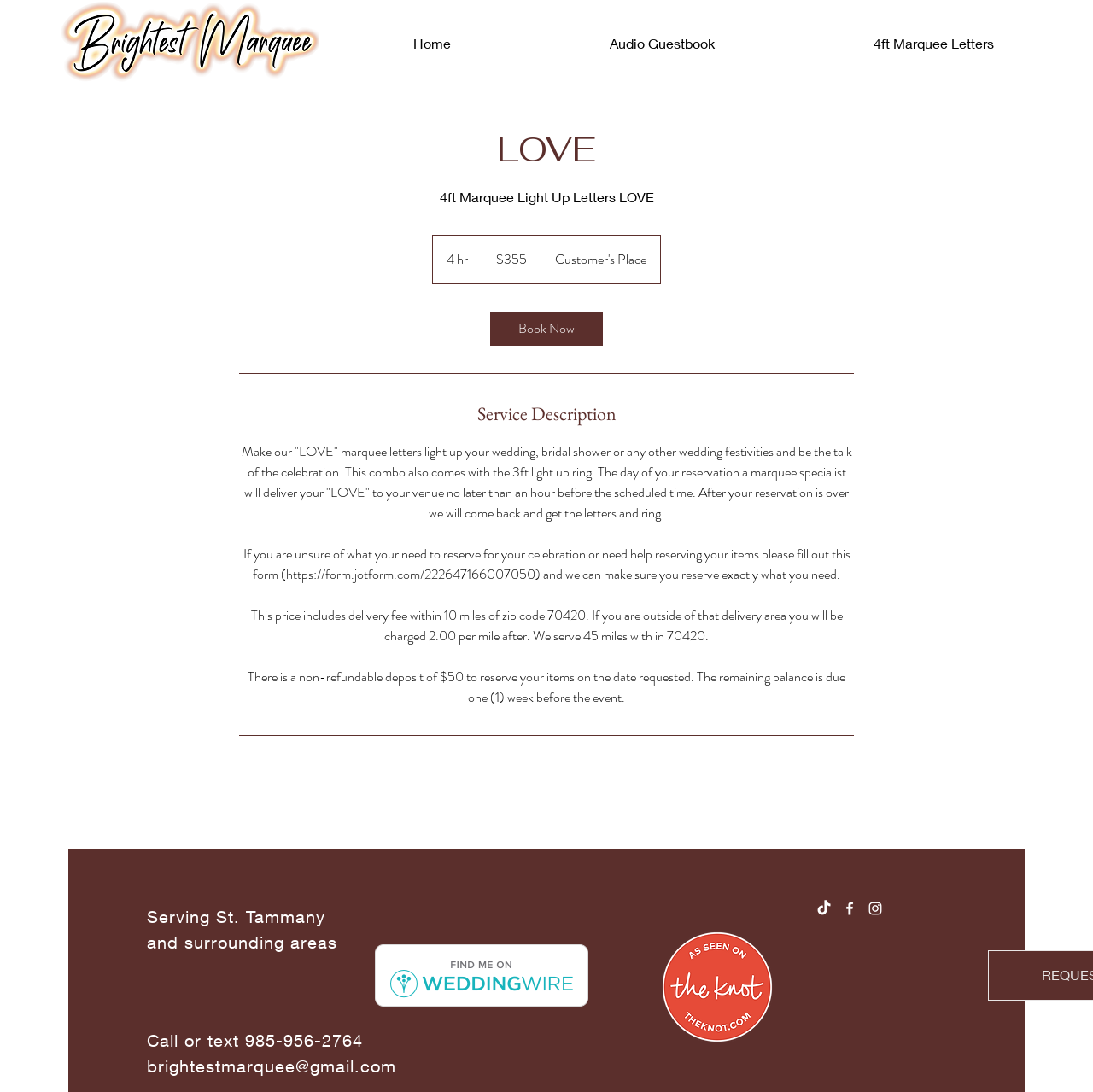How can I contact the vendor? Please answer the question using a single word or phrase based on the image.

Call or text 985-956-2764